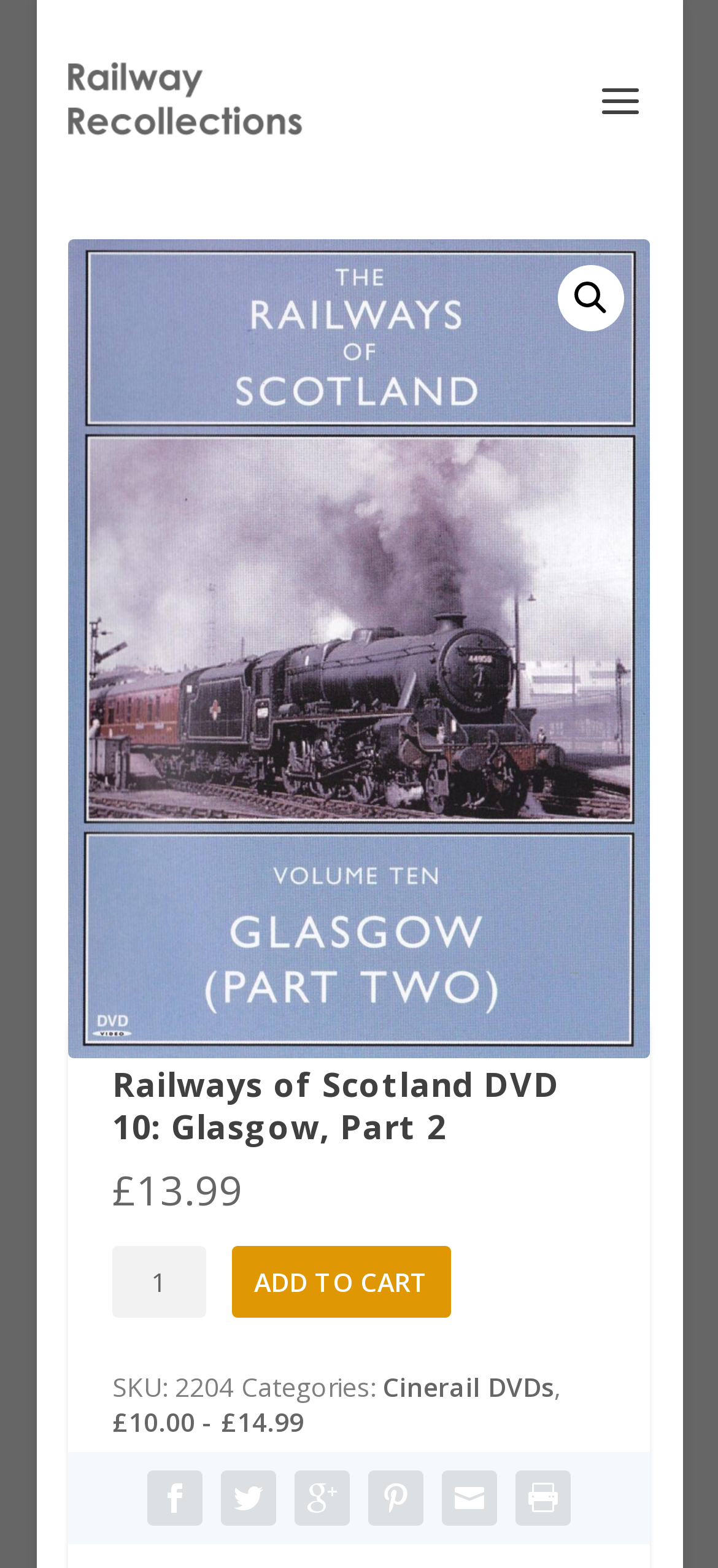Reply to the question with a single word or phrase:
What is the product quantity?

1